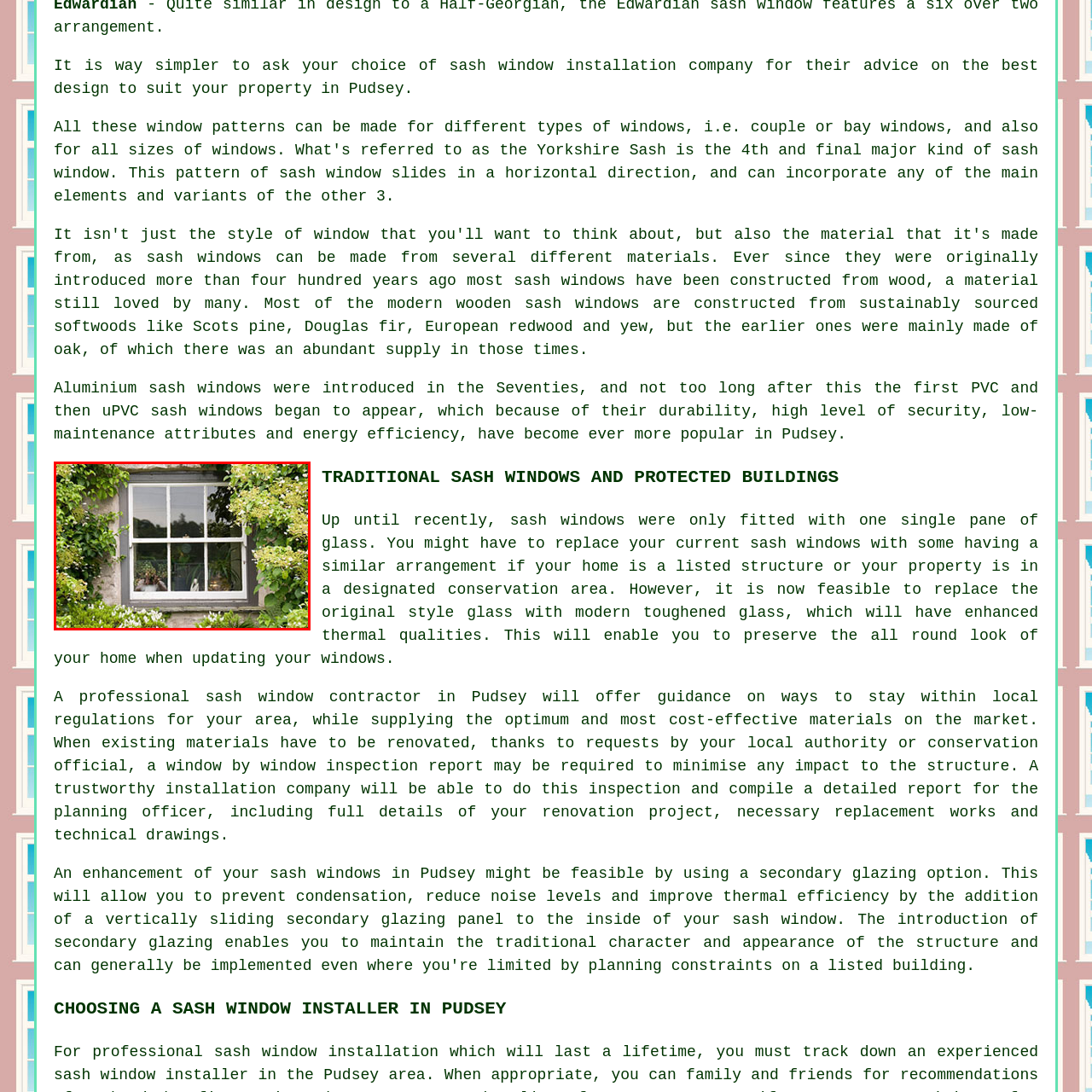Carefully analyze the image within the red boundary and describe it extensively.

The image depicts a classic white sash window framed by lush greenery, showcasing a harmonious blend of natural elements and architectural beauty. This type of window, popular in traditional homes, features multiple panes arranged in a grid, which is characteristic of the sash style. The vibrant foliage surrounding the window adds a fresh, inviting touch, highlighting the window's role in enhancing the aesthetic appeal of a property. This particular style is often sought after for its classic charm, making it a preferred choice among homeowners interested in preserving the historical integrity of their residences, especially in areas like Pudsey where such architectural details are valued.